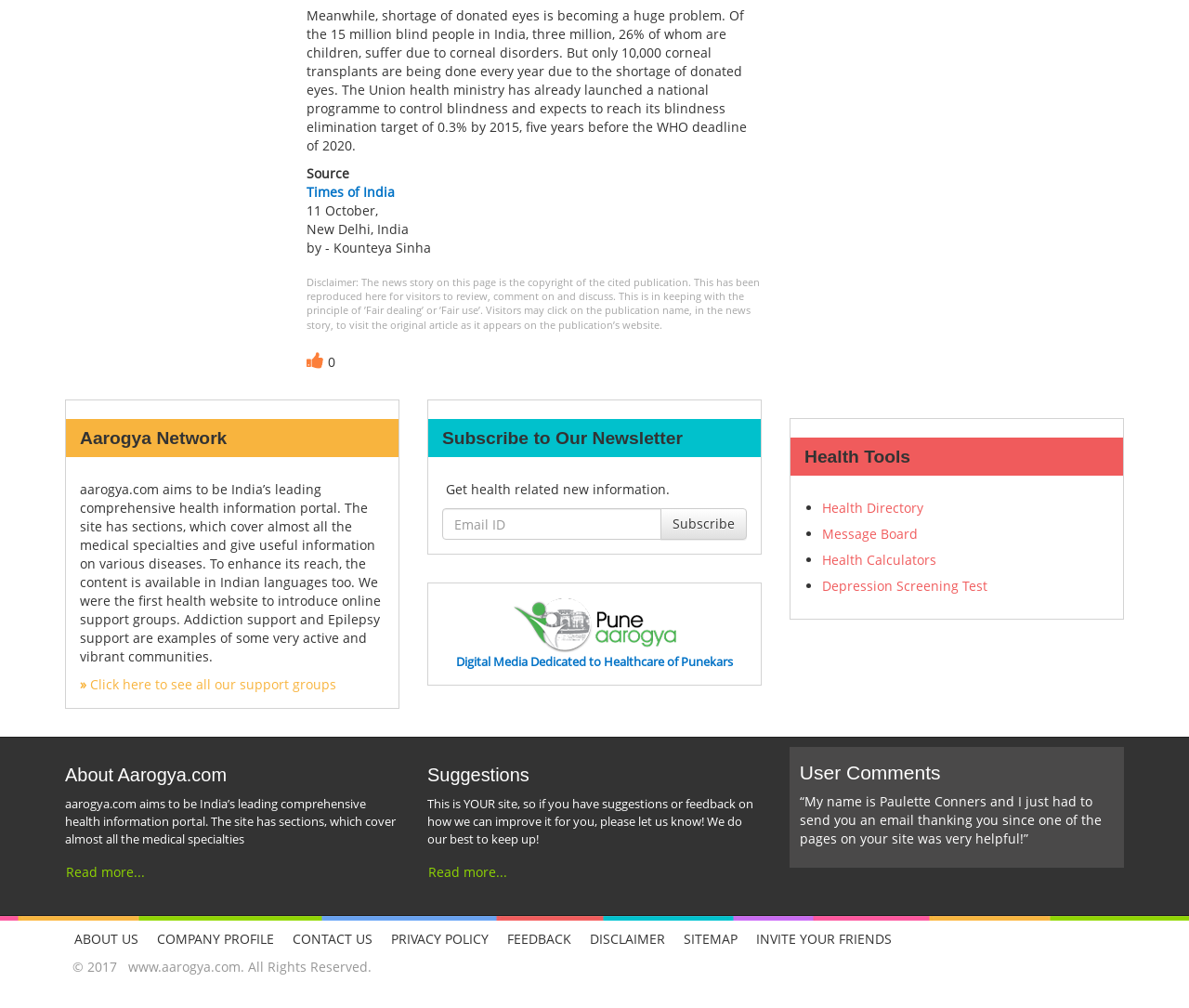Show the bounding box coordinates of the element that should be clicked to complete the task: "Visit the 'Times of India' website".

[0.258, 0.182, 0.332, 0.199]